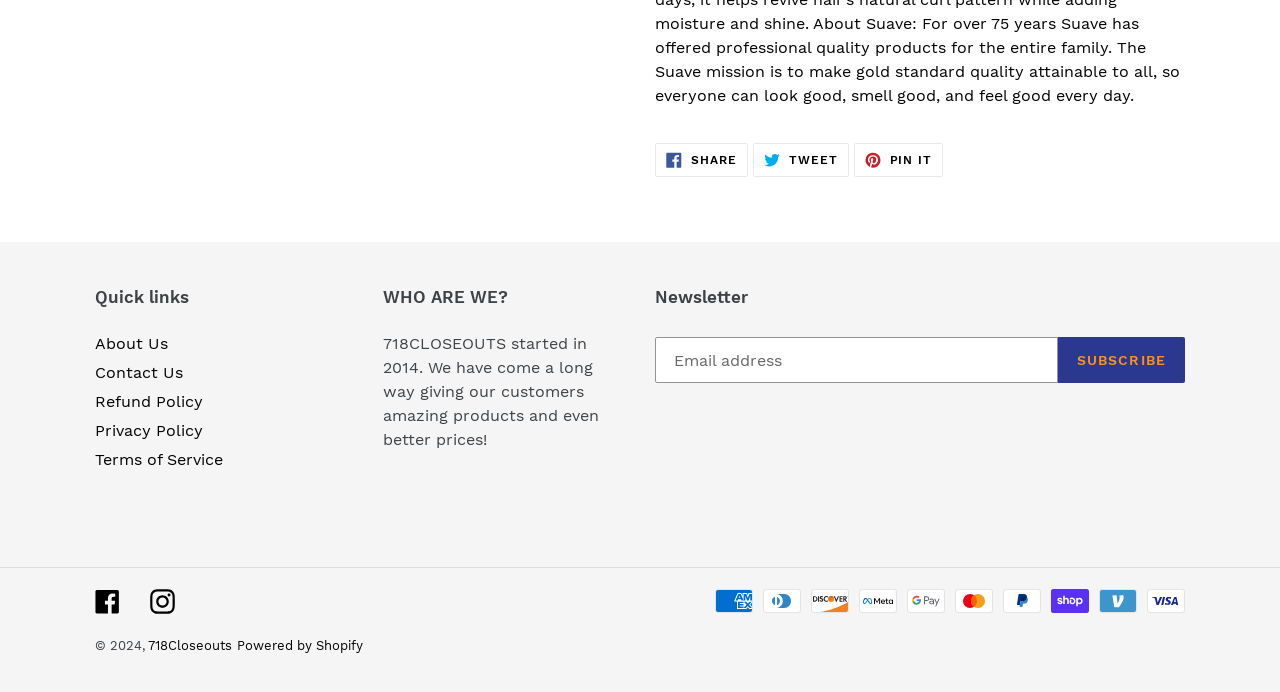Give the bounding box coordinates for the element described by: "Refund Policy".

[0.074, 0.496, 0.159, 0.524]